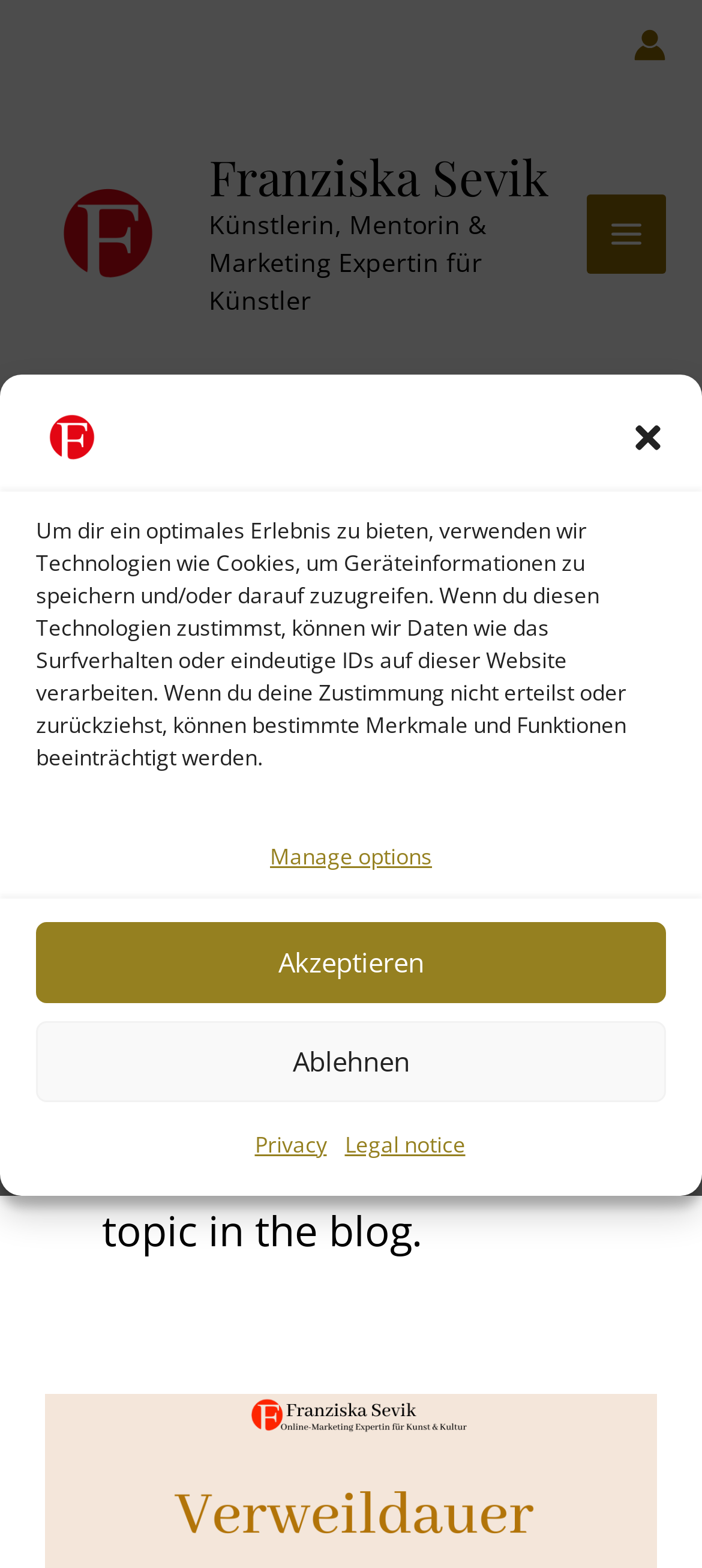From the details in the image, provide a thorough response to the question: What is the purpose of the website?

I found the answer by looking at the static text element 'SEO, or search engine optimization, is the method used to improve search engine visibility.' which suggests that the purpose of the website is to improve search engine visibility.